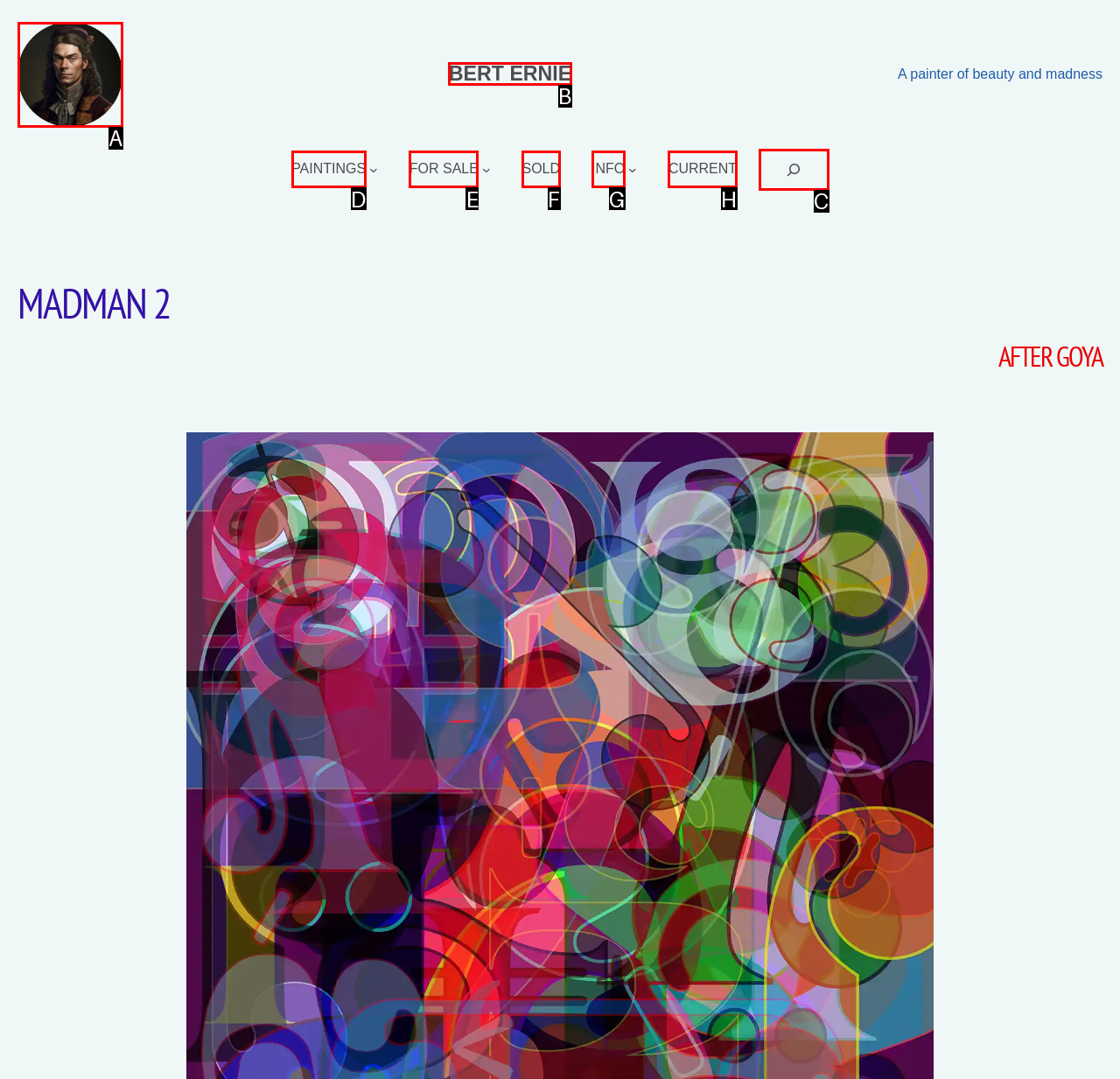Pick the HTML element that should be clicked to execute the task: Search for something
Respond with the letter corresponding to the correct choice.

C